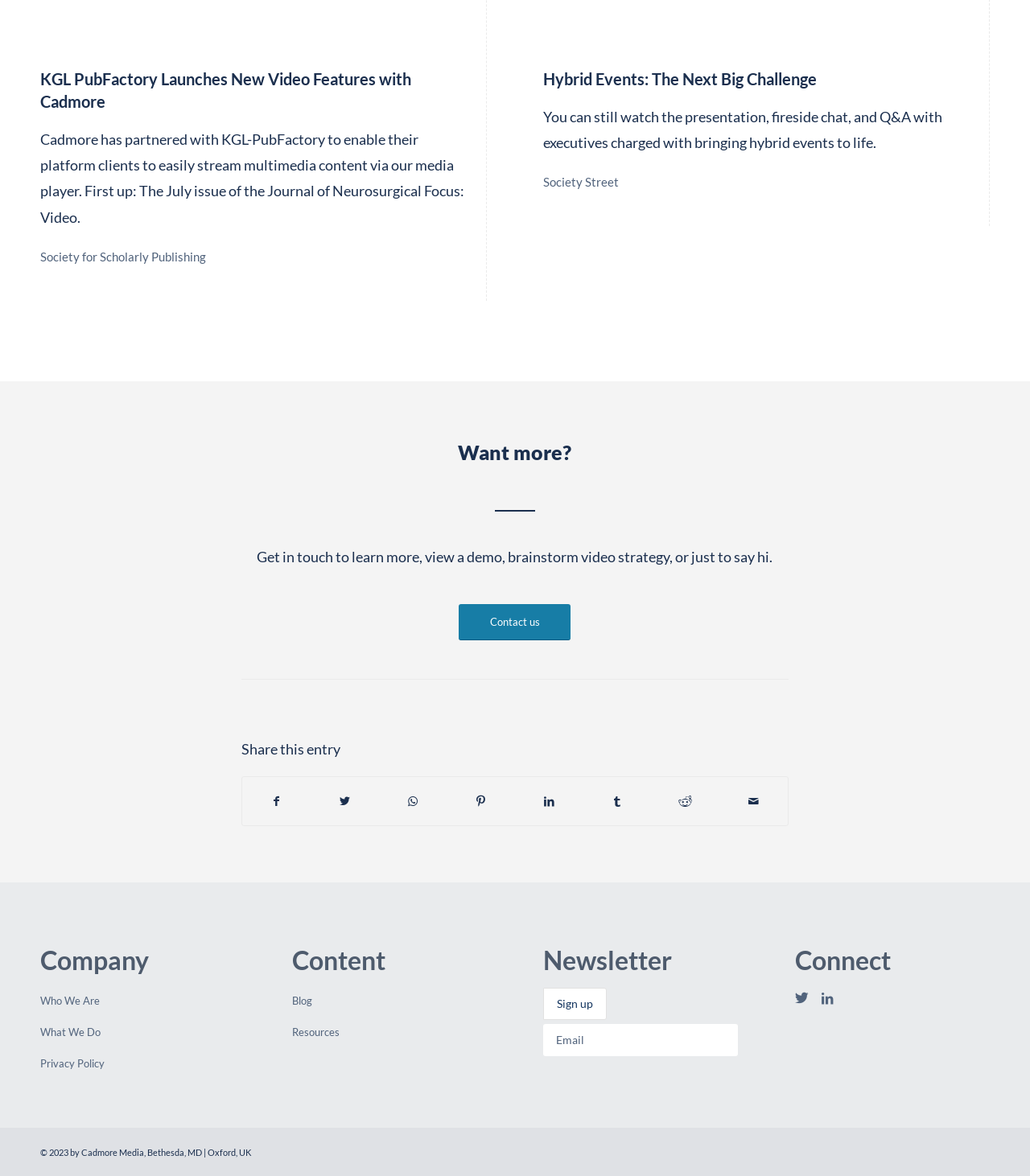Please locate the bounding box coordinates of the element that should be clicked to complete the given instruction: "Share this entry on Facebook".

[0.235, 0.66, 0.301, 0.702]